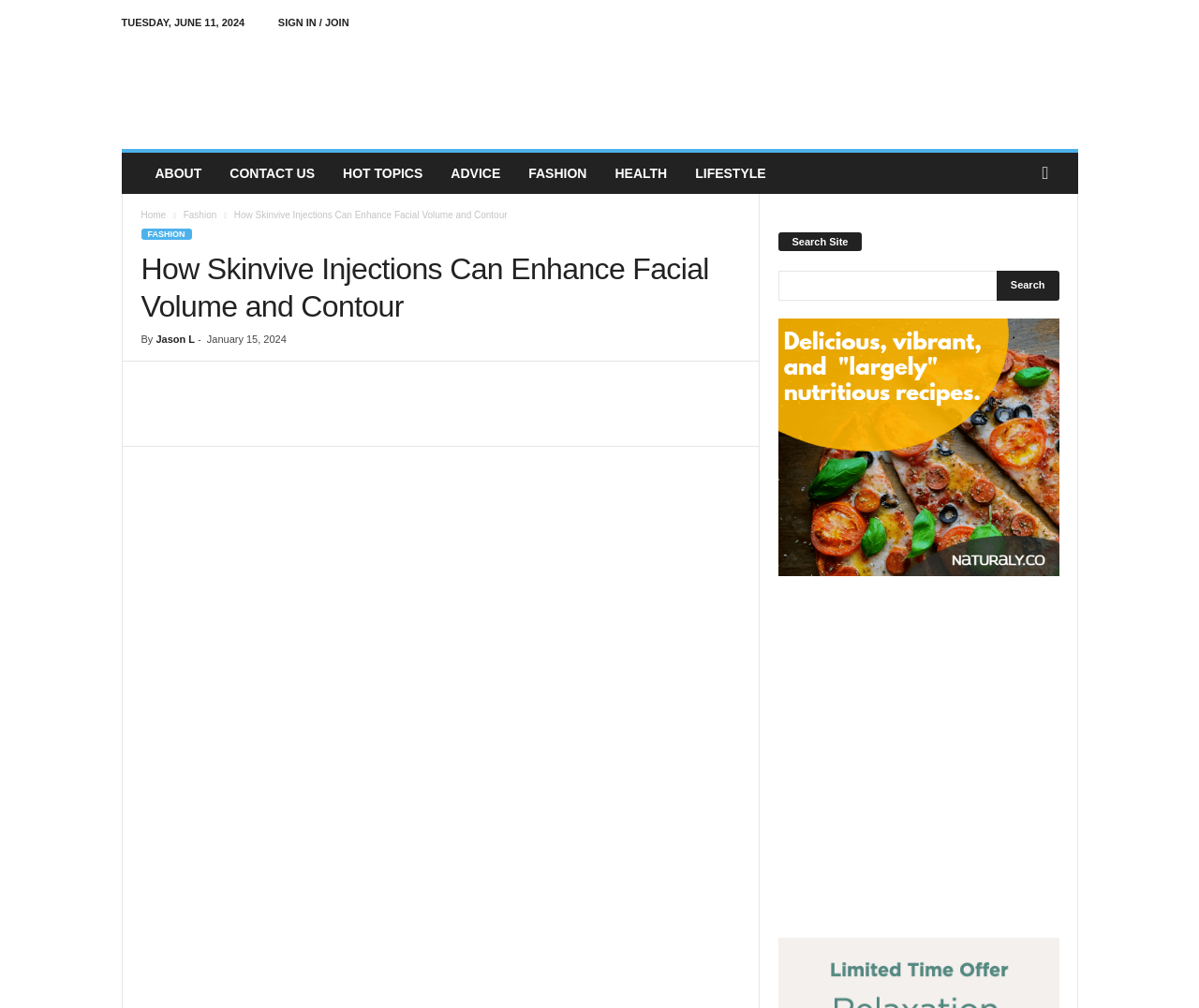Use one word or a short phrase to answer the question provided: 
What is the name of the author of the article?

Jason L